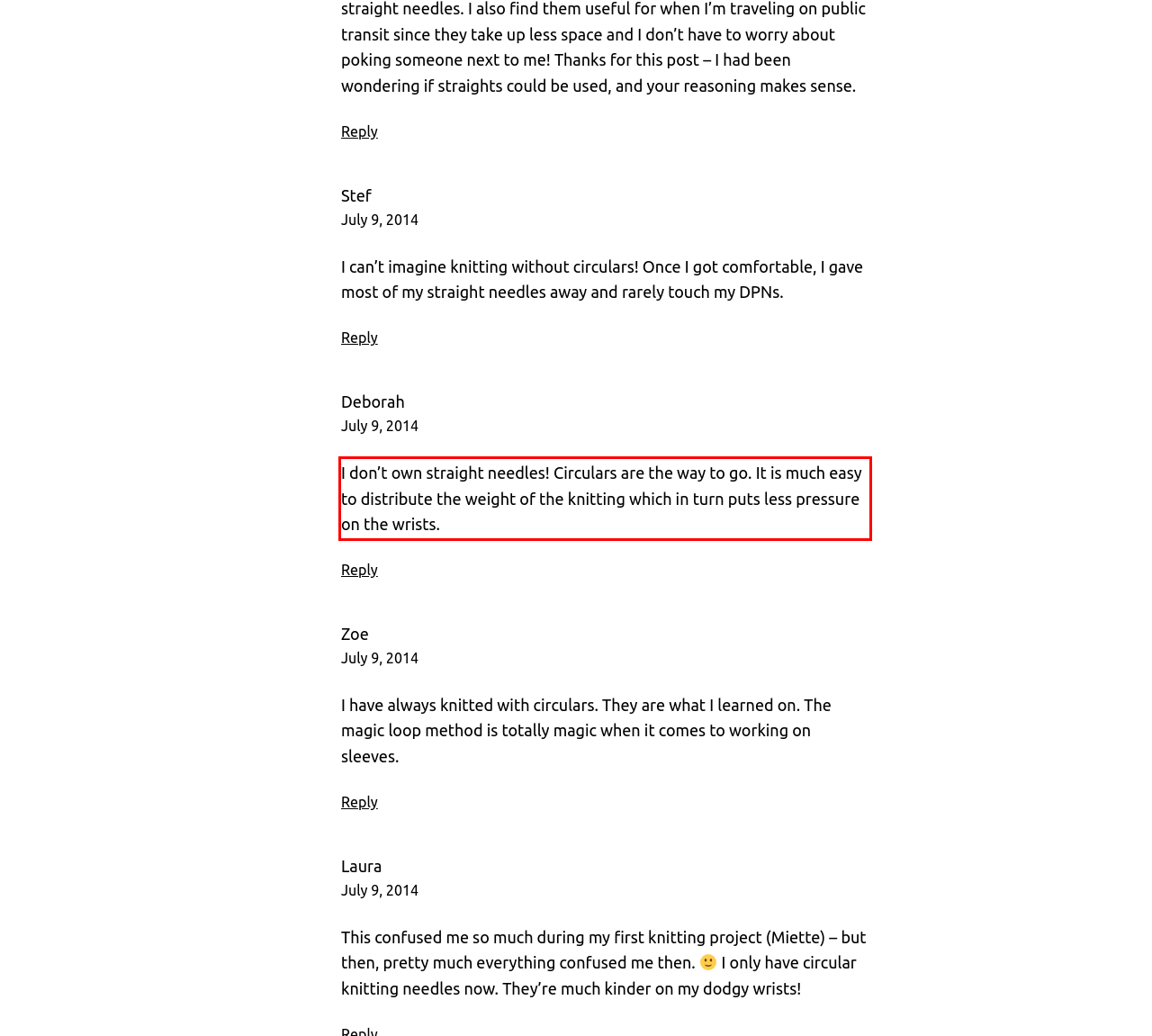Identify the red bounding box in the webpage screenshot and perform OCR to generate the text content enclosed.

I don’t own straight needles! Circulars are the way to go. It is much easy to distribute the weight of the knitting which in turn puts less pressure on the wrists.